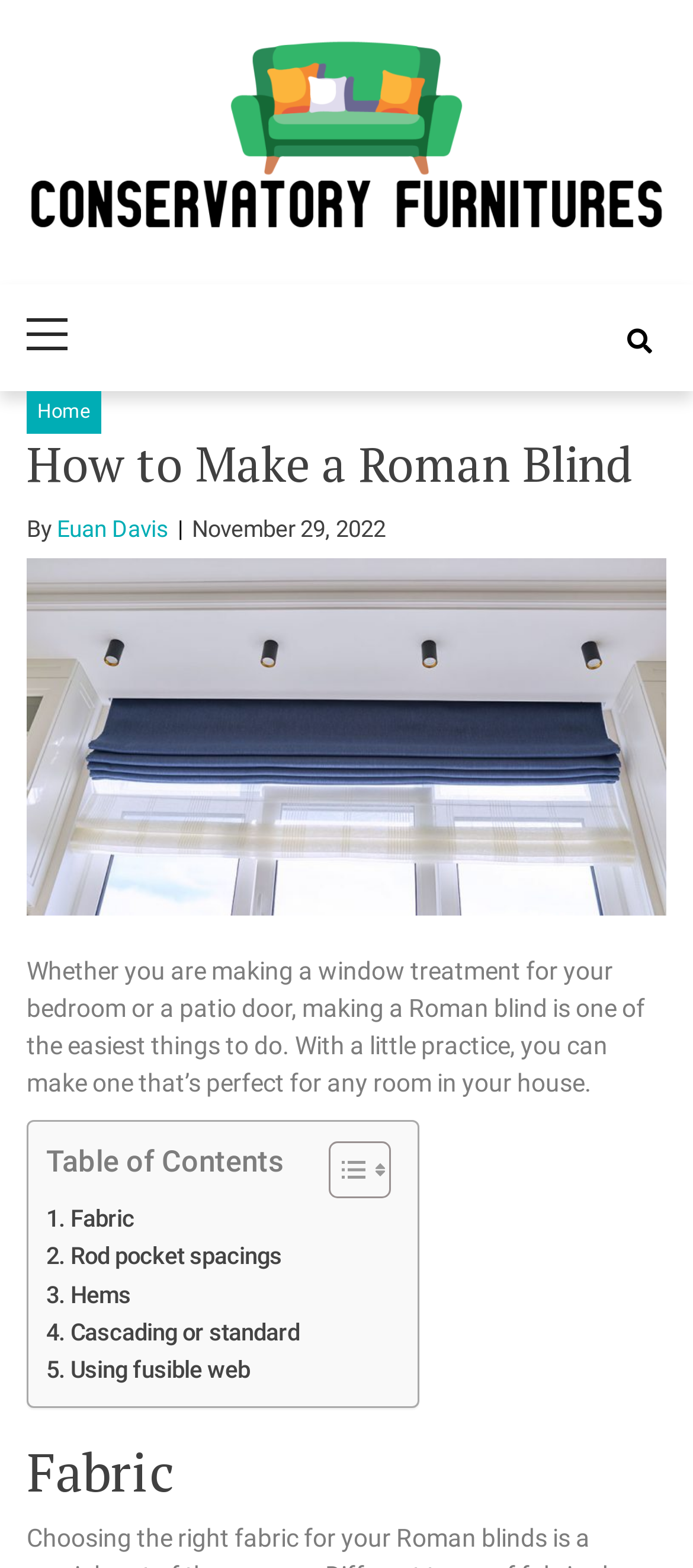What are the main topics covered in the article? Analyze the screenshot and reply with just one word or a short phrase.

Fabric, Rod pocket spacings, Hems, etc.